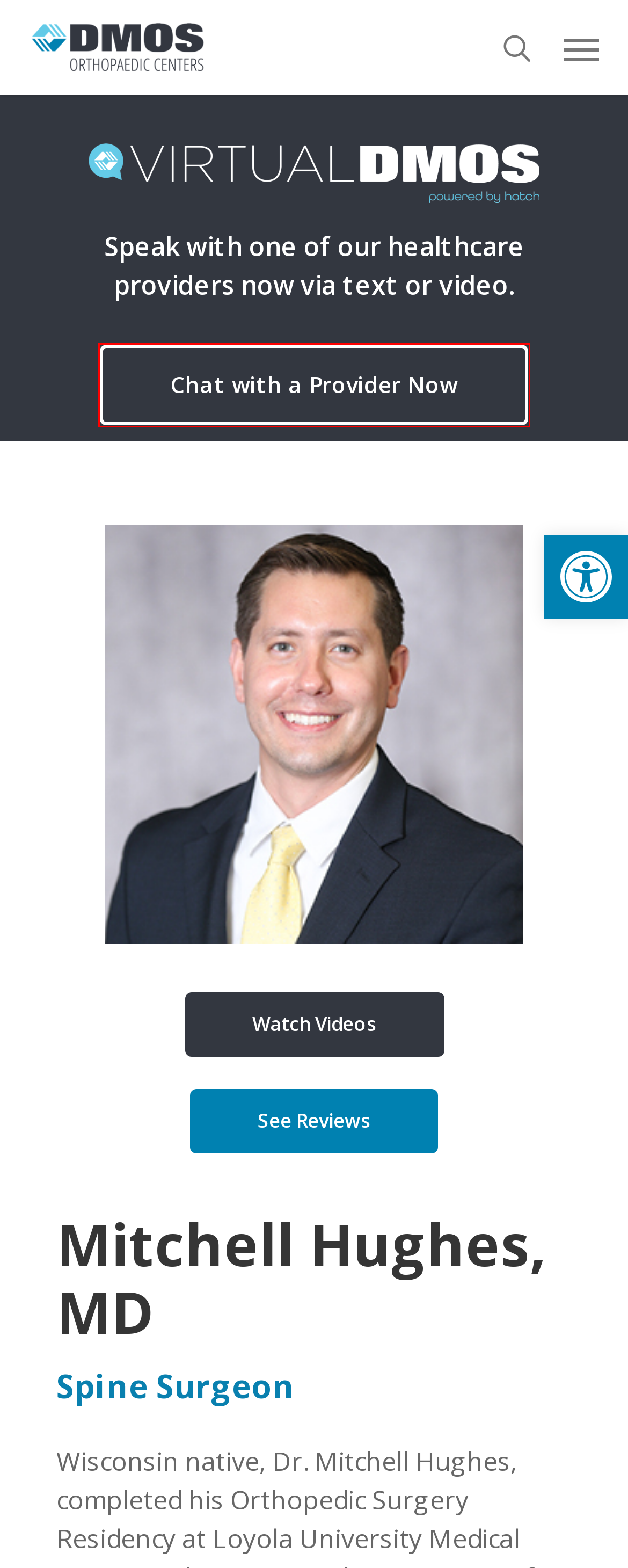Given a webpage screenshot with a UI element marked by a red bounding box, choose the description that best corresponds to the new webpage that will appear after clicking the element. The candidates are:
A. Services | DMOS Orthopaedic Centers
B. Community | DMOS Orthopaedic Centers
C. TwoTone Creative | Full-Service Marketing Agency
D. Hand & Upper Extremity | DMOS Orthopaedic Centers
E. Resources | DMOS Orthopaedic Centers
F. Plan My Visit | DMOS Orthopaedic Centers
G. Home - DMOS
H. Hatch

H